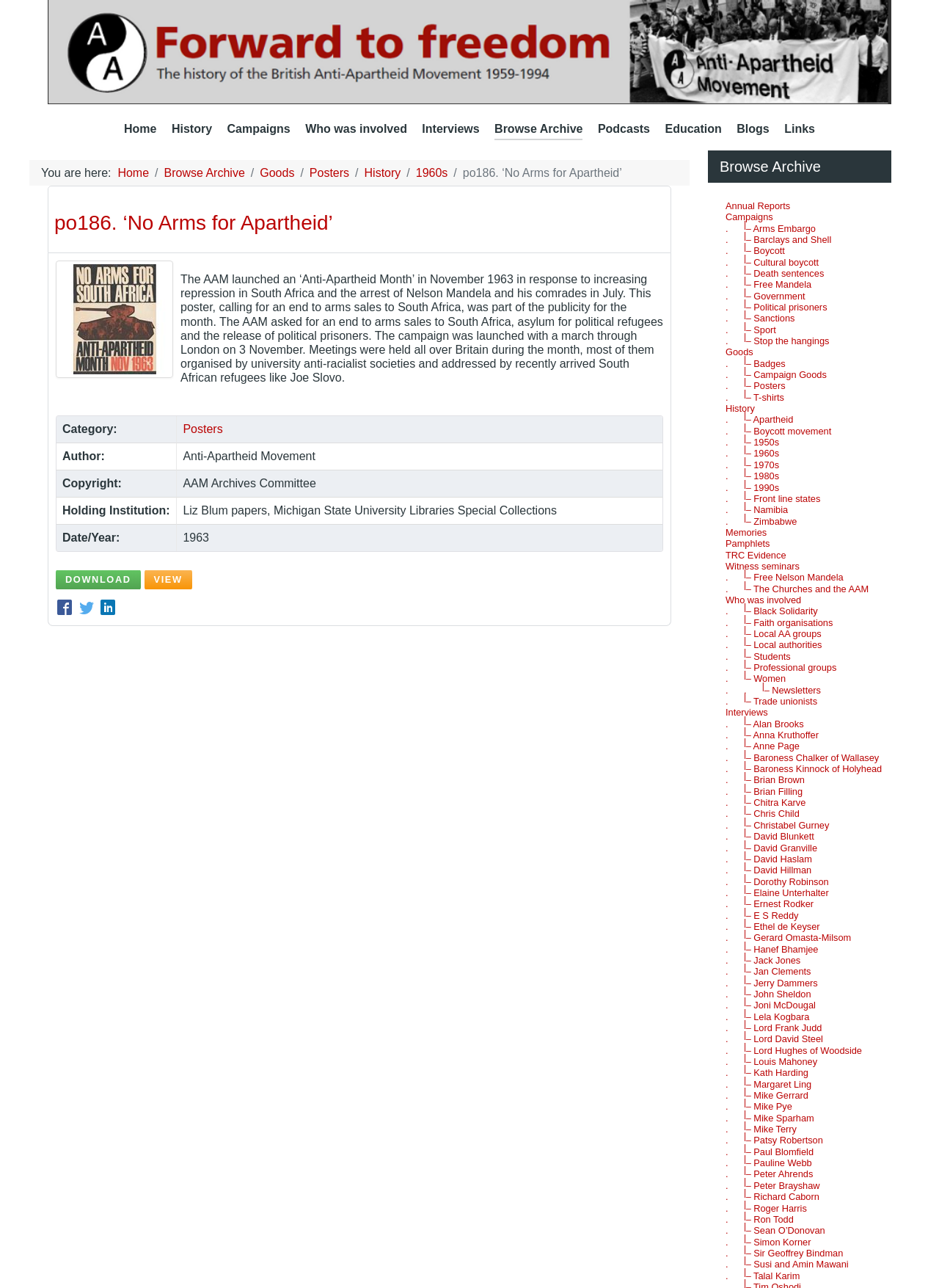What is the category of the poster 'po186. ‘No Arms for Apartheid’'?
Using the information from the image, give a concise answer in one word or a short phrase.

Posters